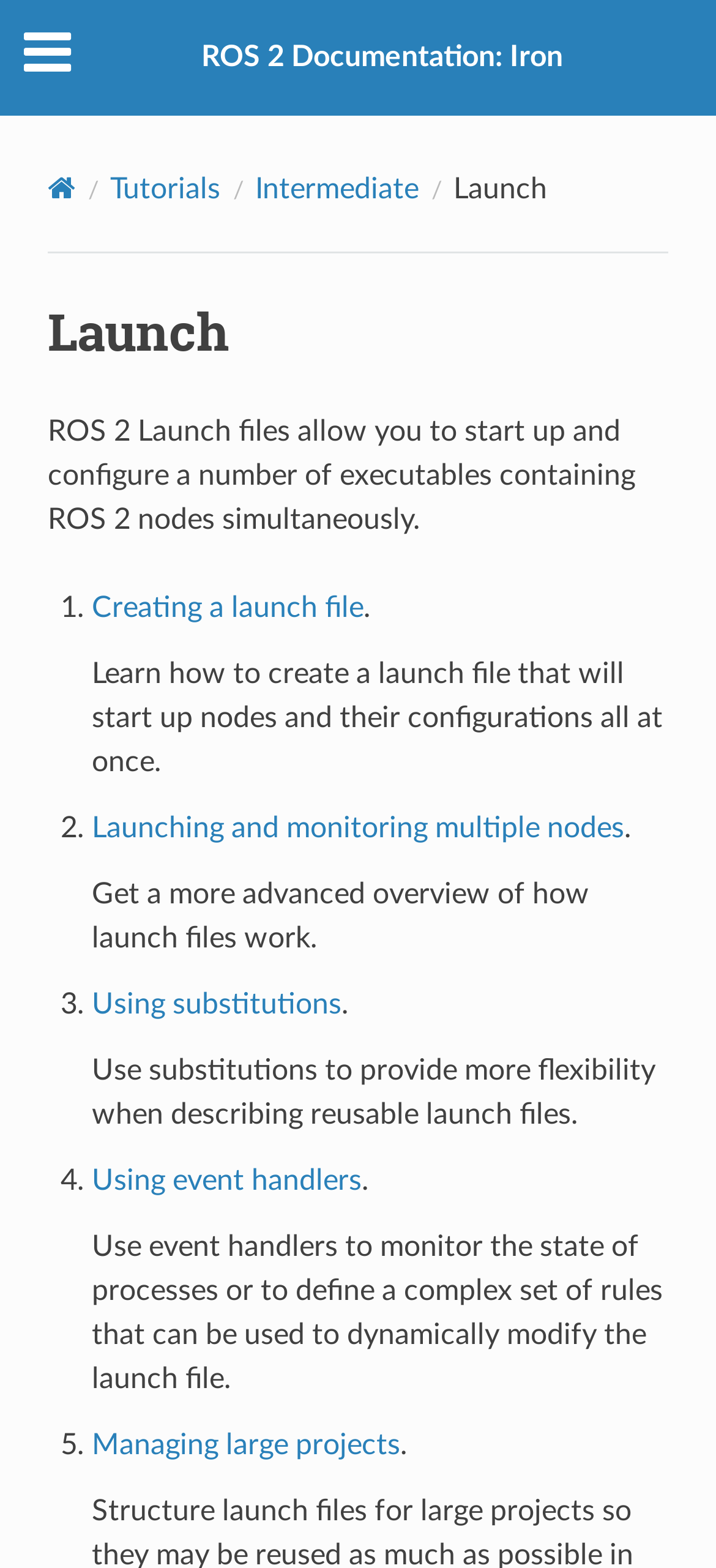What is the purpose of event handlers in launch files?
Utilize the information in the image to give a detailed answer to the question.

According to the webpage, event handlers in launch files are used to monitor the state of processes or to define a complex set of rules that can be used to dynamically modify the launch file, as described in the fifth topic of the launch tutorial.